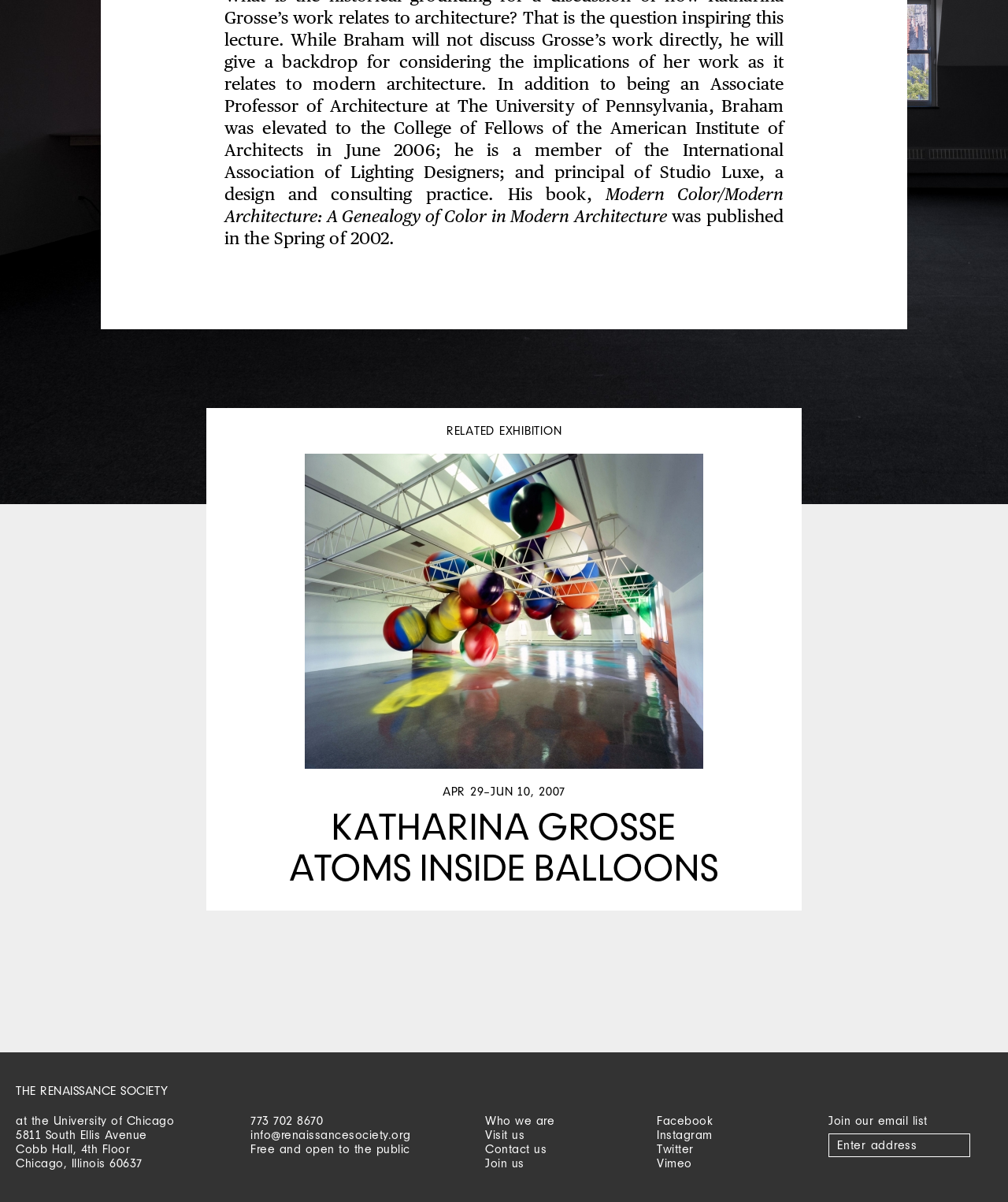Determine the bounding box coordinates for the HTML element described here: "aria-label="Advertisement" name="aswift_5" title="Advertisement"".

None